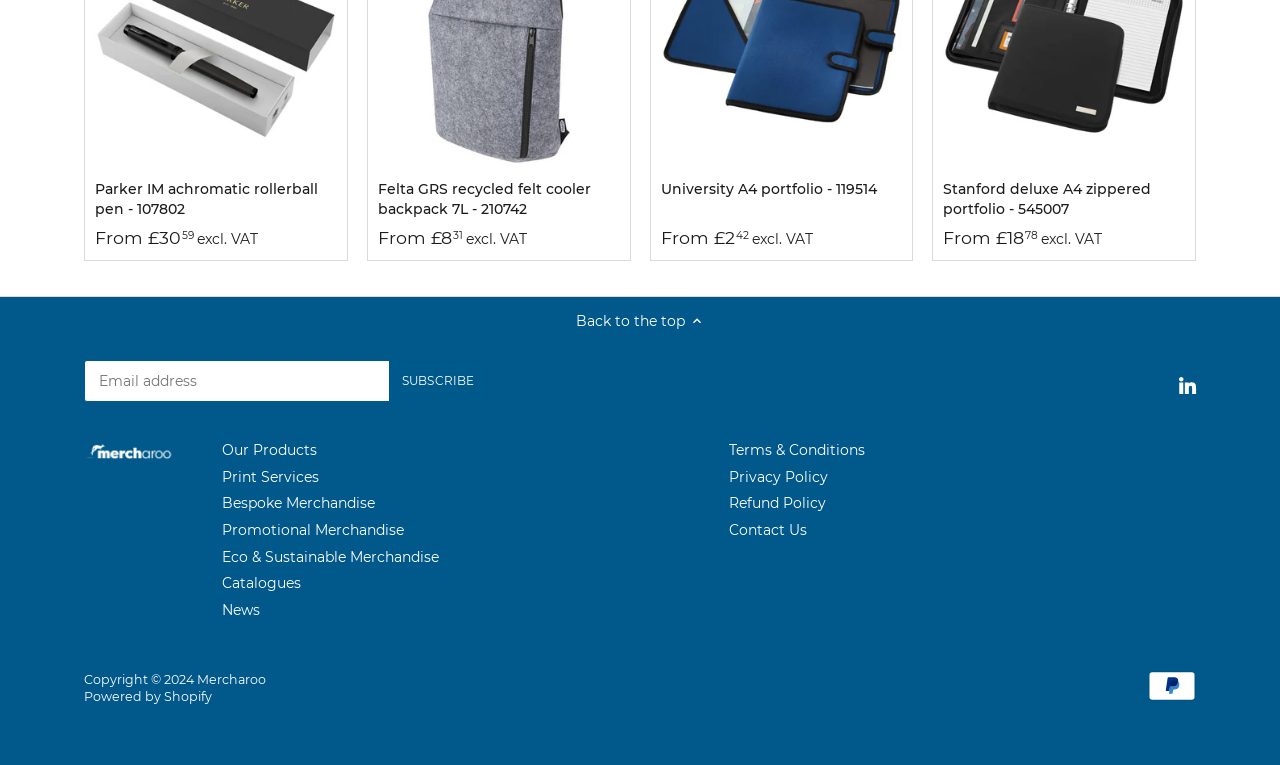Please locate the bounding box coordinates of the element's region that needs to be clicked to follow the instruction: "Click the 'Subscribe' button". The bounding box coordinates should be provided as four float numbers between 0 and 1, i.e., [left, top, right, bottom].

[0.304, 0.471, 0.38, 0.526]